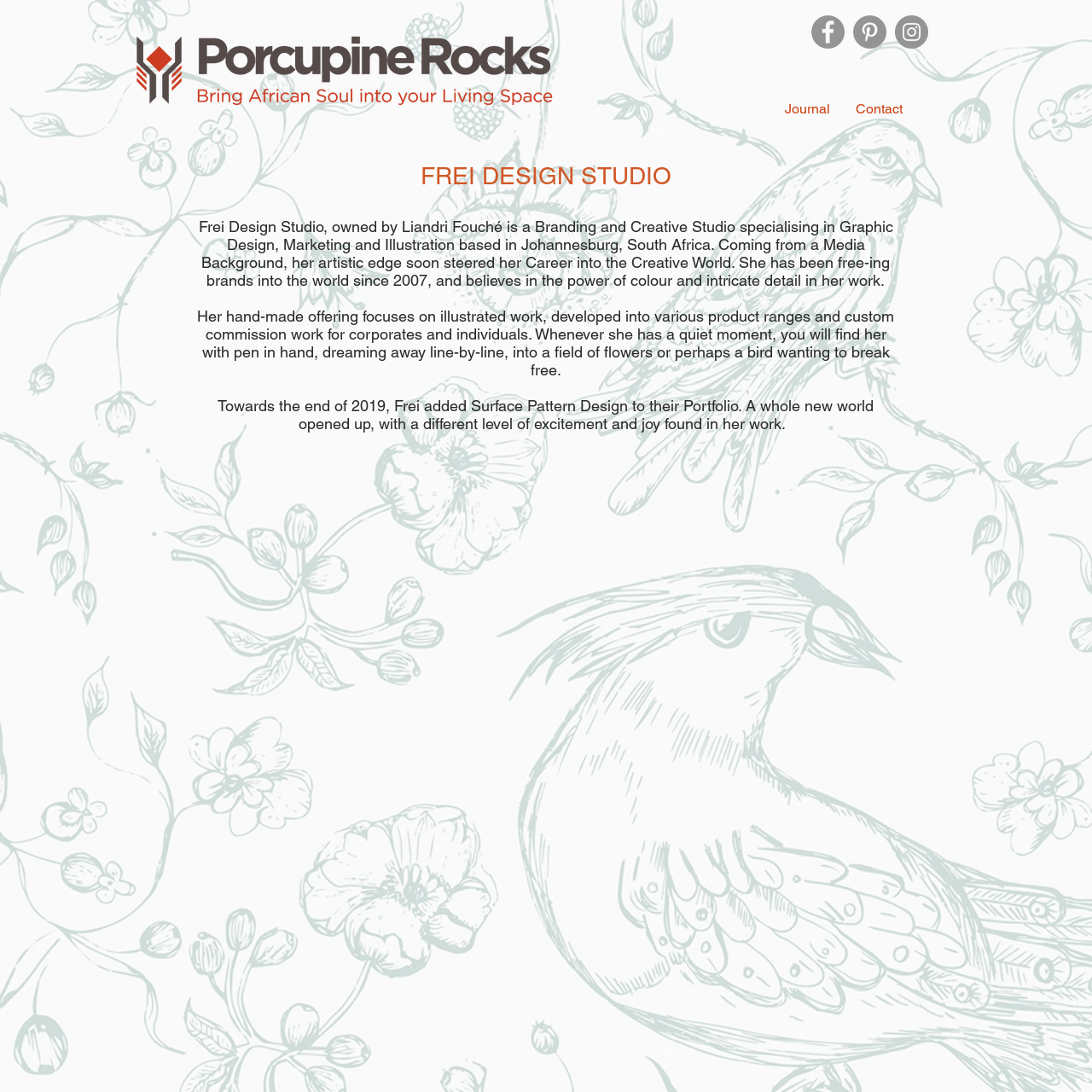What is the year when the owner started working in the creative world?
Using the visual information, respond with a single word or phrase.

2007